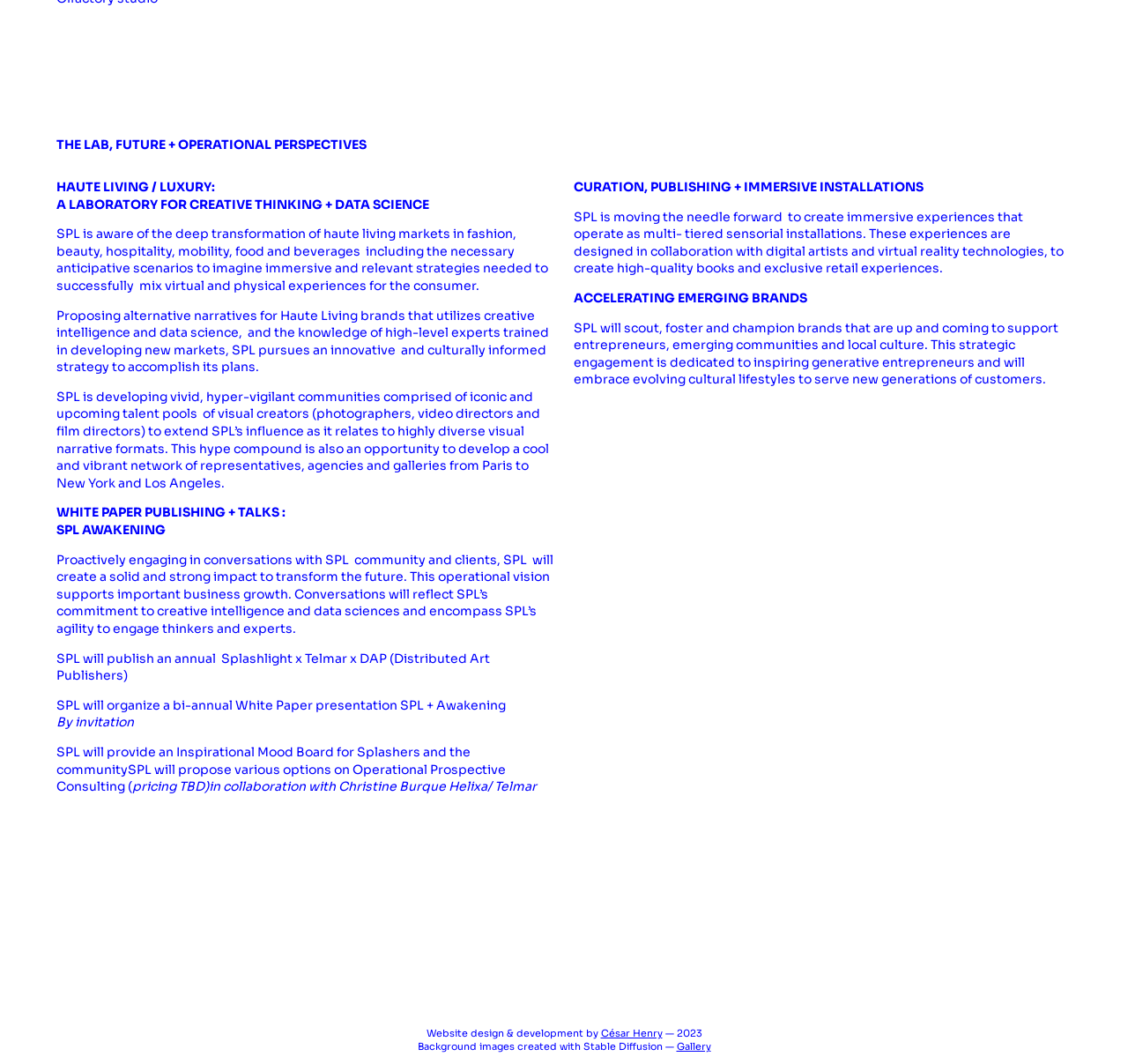Respond concisely with one word or phrase to the following query:
What type of experiences does SPL create?

Immersive experiences